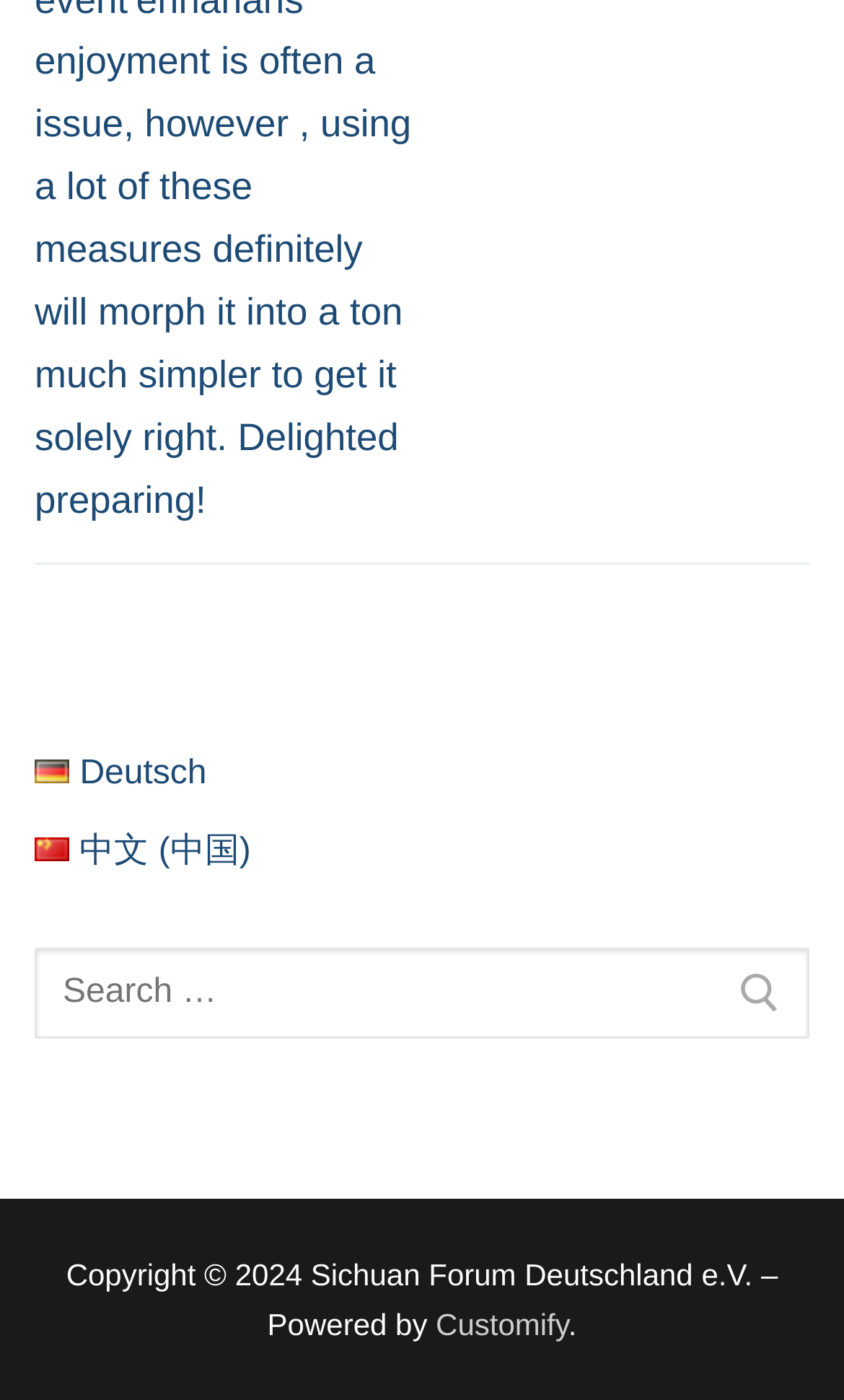How many language options are available?
Refer to the image and offer an in-depth and detailed answer to the question.

I counted the number of language links available on the webpage, which are 'Deutsch Deutsch' and '中文 (中国) 中文 (中国)', so there are 2 language options available.